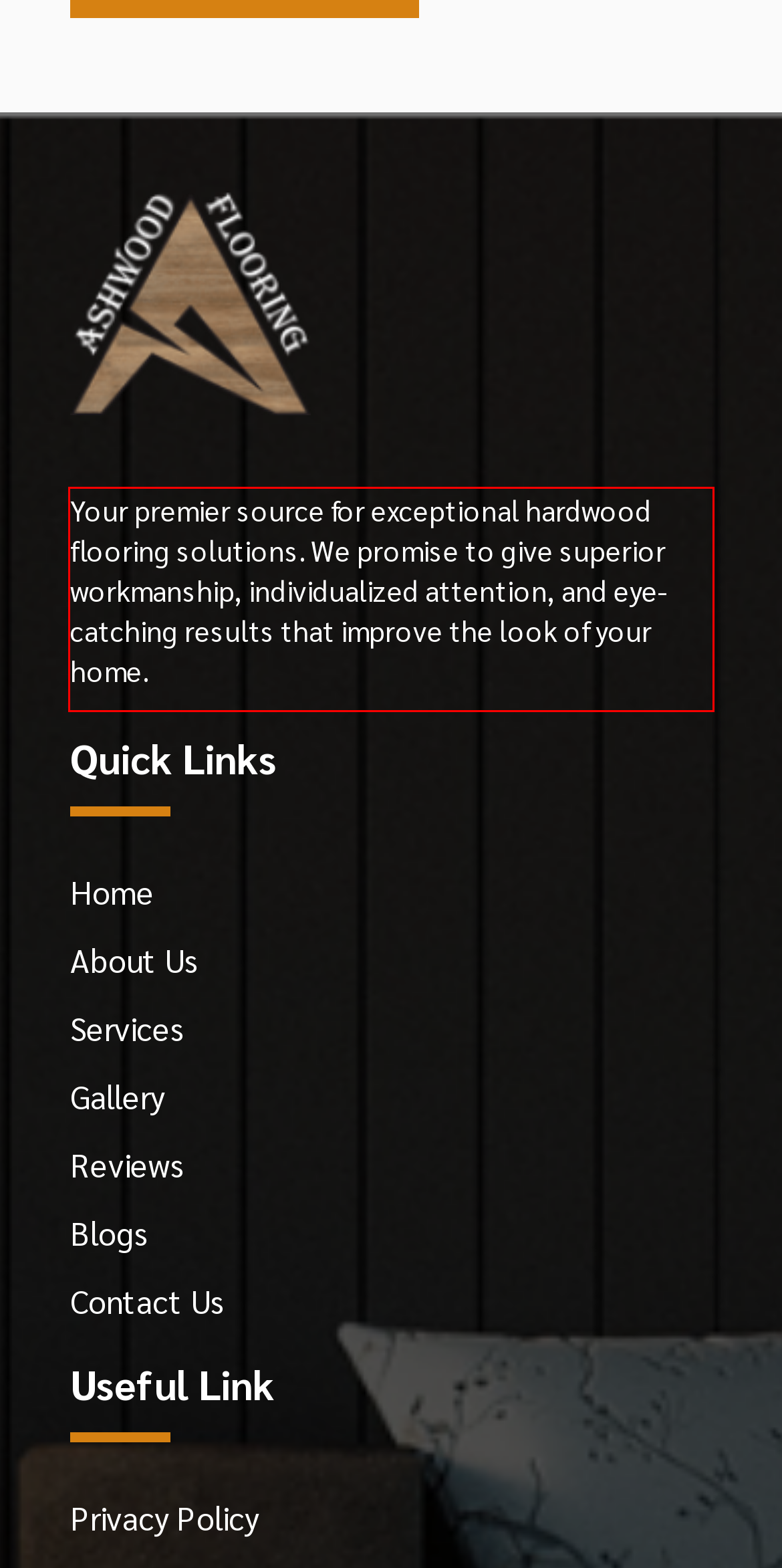In the screenshot of the webpage, find the red bounding box and perform OCR to obtain the text content restricted within this red bounding box.

Your premier source for exceptional hardwood flooring solutions. We promise to give superior workmanship, individualized attention, and eye-catching results that improve the look of your home.